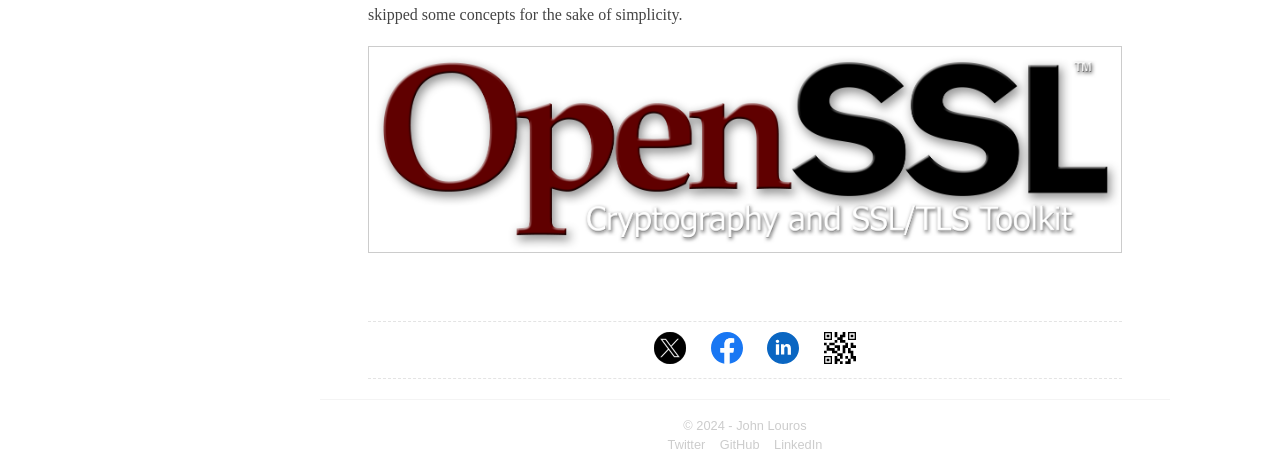Refer to the image and provide an in-depth answer to the question:
How many social media links are at the bottom of the page?

At the bottom of the page, there are three social media links: Twitter, GitHub, and LinkedIn. These links have bounding box coordinates of [0.518, 0.921, 0.555, 0.974], [0.558, 0.921, 0.597, 0.974], and [0.601, 0.921, 0.646, 0.974] respectively.